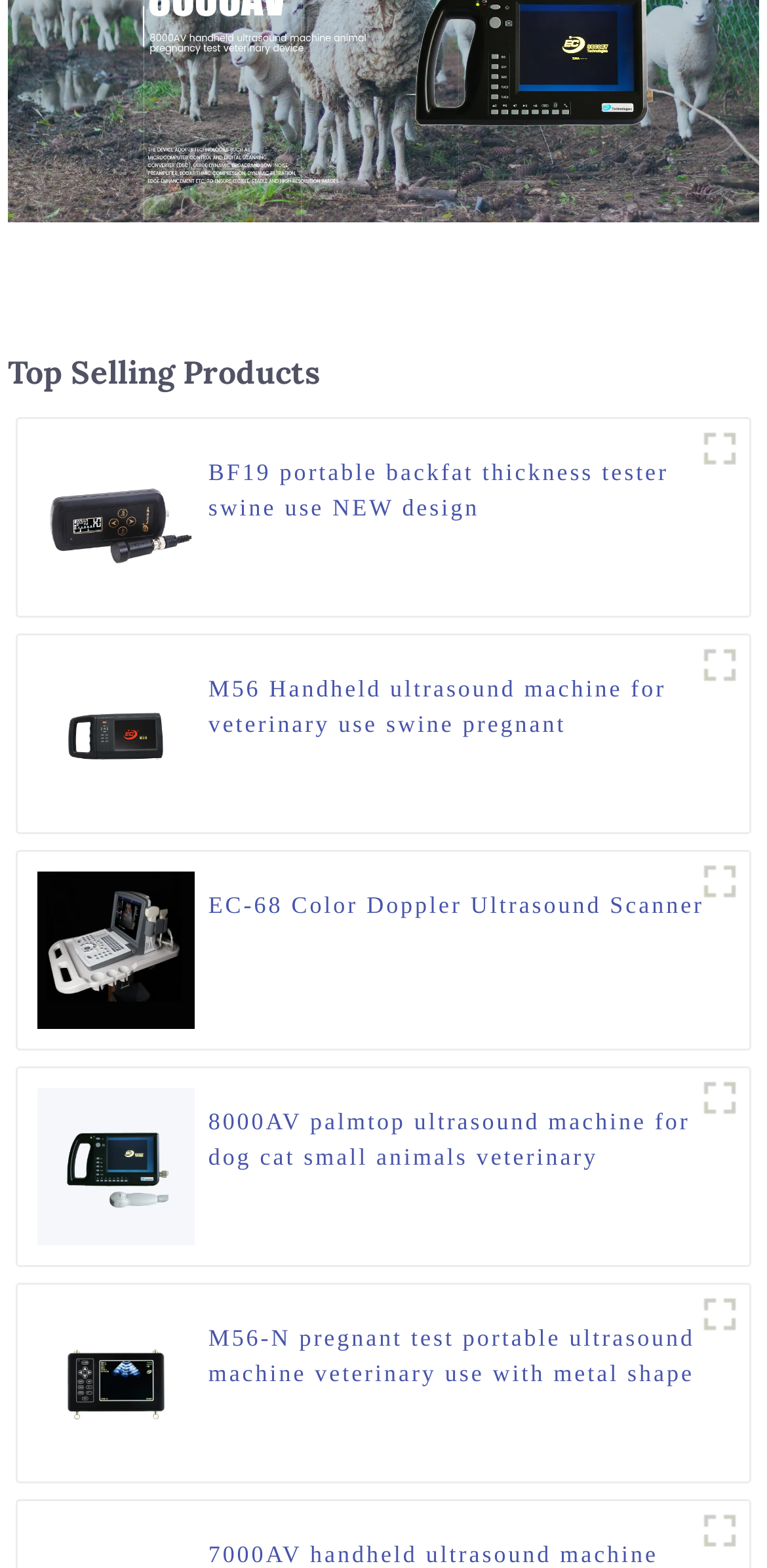What is the purpose of the products shown on this page?
Please give a well-detailed answer to the question.

The products shown on this page, such as ultrasound machines and backfat thickness testers, are designed for veterinary use, as indicated by the descriptions and headings on the page.